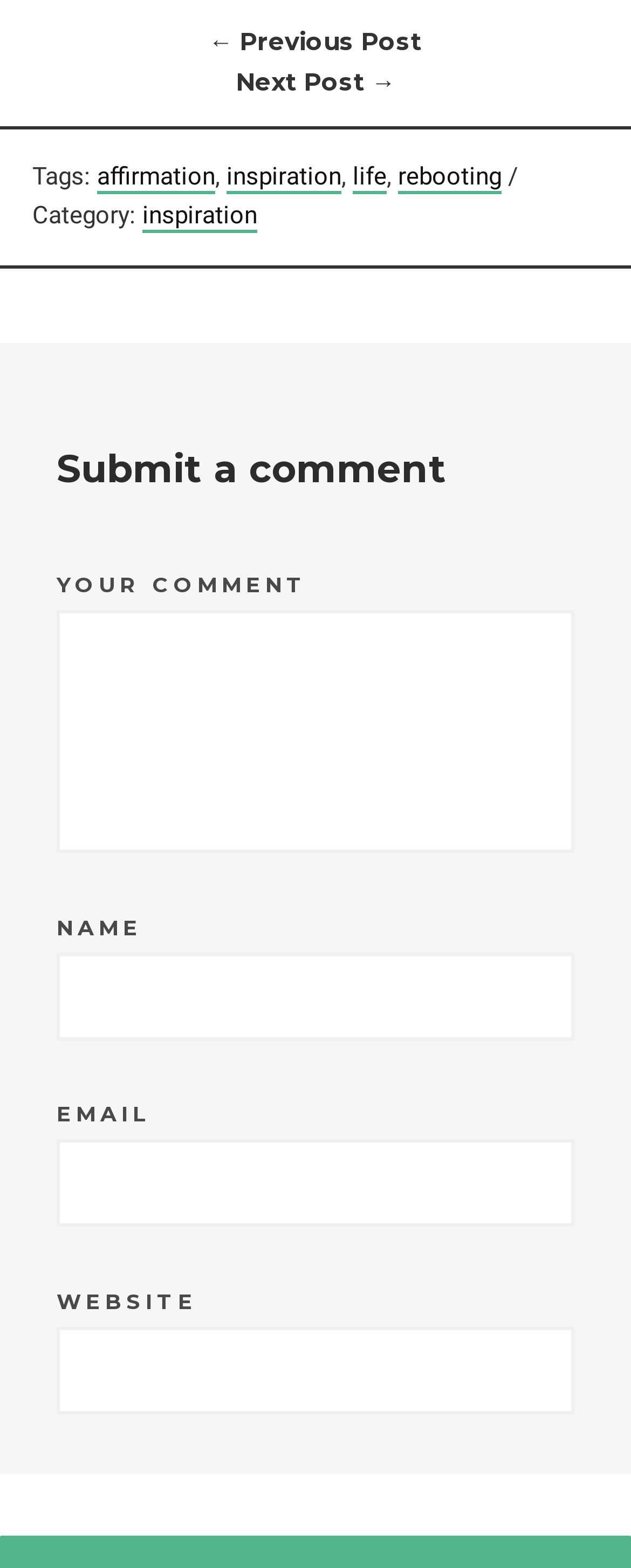What is the purpose of the form at the bottom?
By examining the image, provide a one-word or phrase answer.

Submit a comment